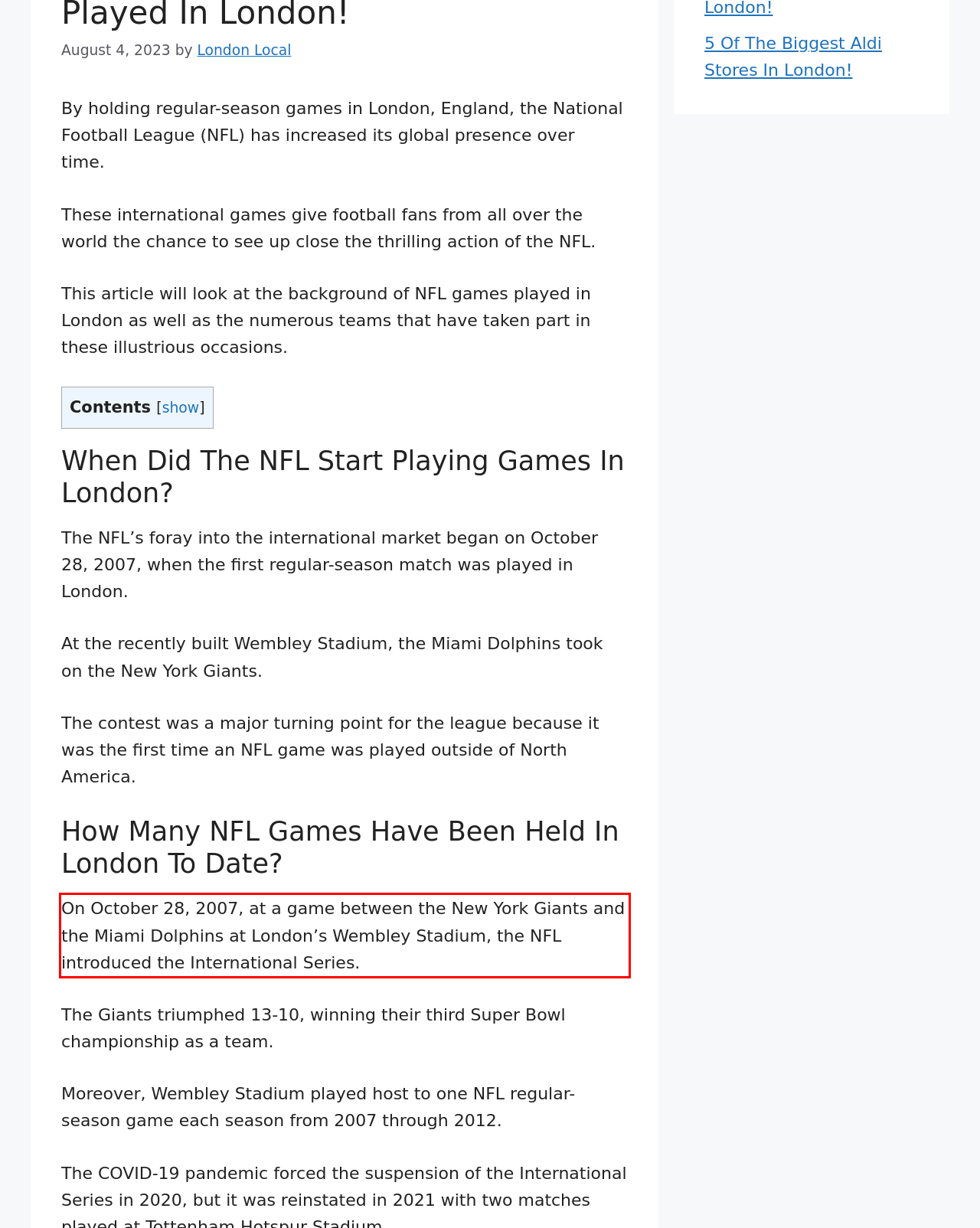Perform OCR on the text inside the red-bordered box in the provided screenshot and output the content.

On October 28, 2007, at a game between the New York Giants and the Miami Dolphins at London’s Wembley Stadium, the NFL introduced the International Series.